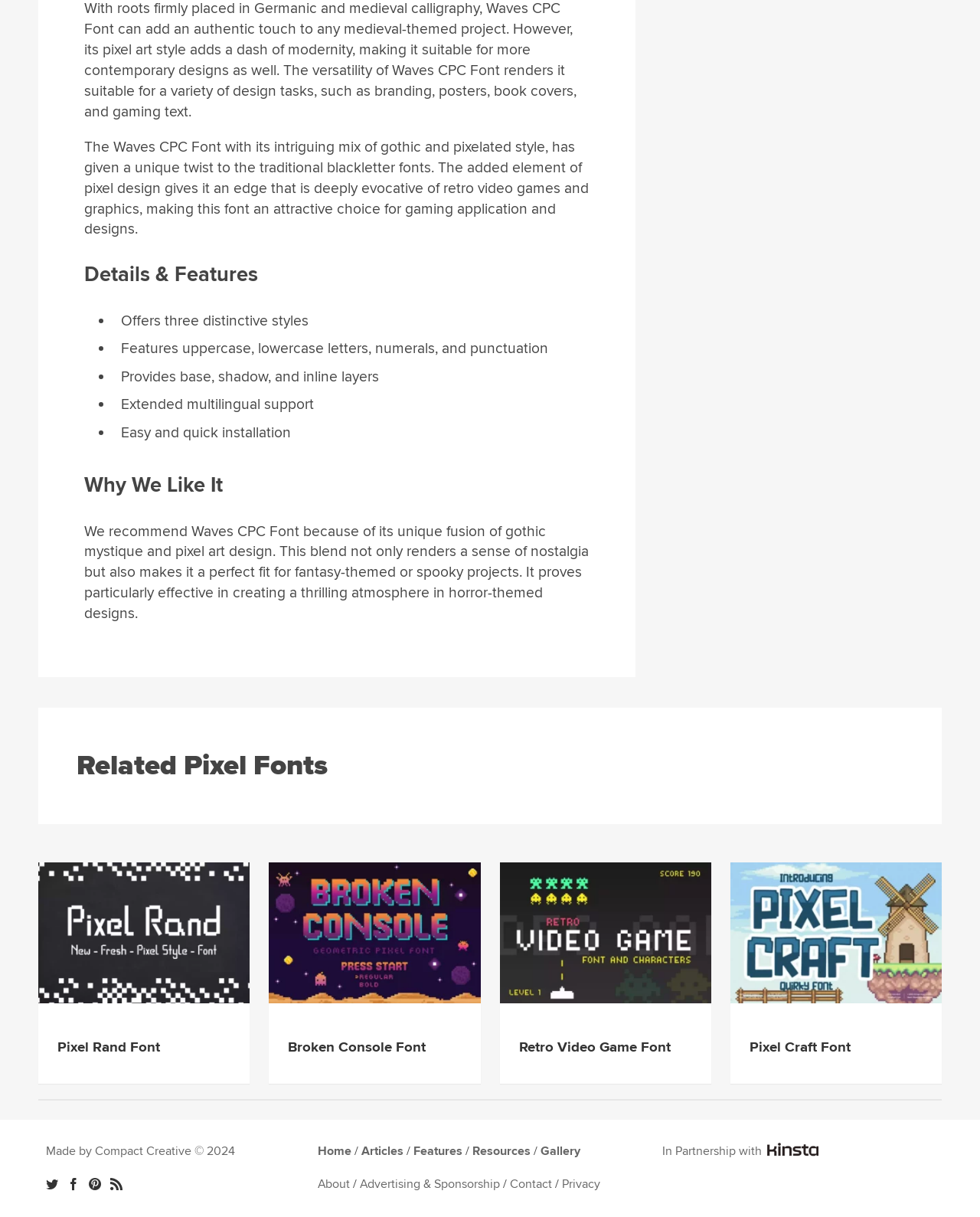Locate the bounding box coordinates of the clickable element to fulfill the following instruction: "Read the 'Why We Like It' section". Provide the coordinates as four float numbers between 0 and 1 in the format [left, top, right, bottom].

[0.086, 0.387, 0.602, 0.411]